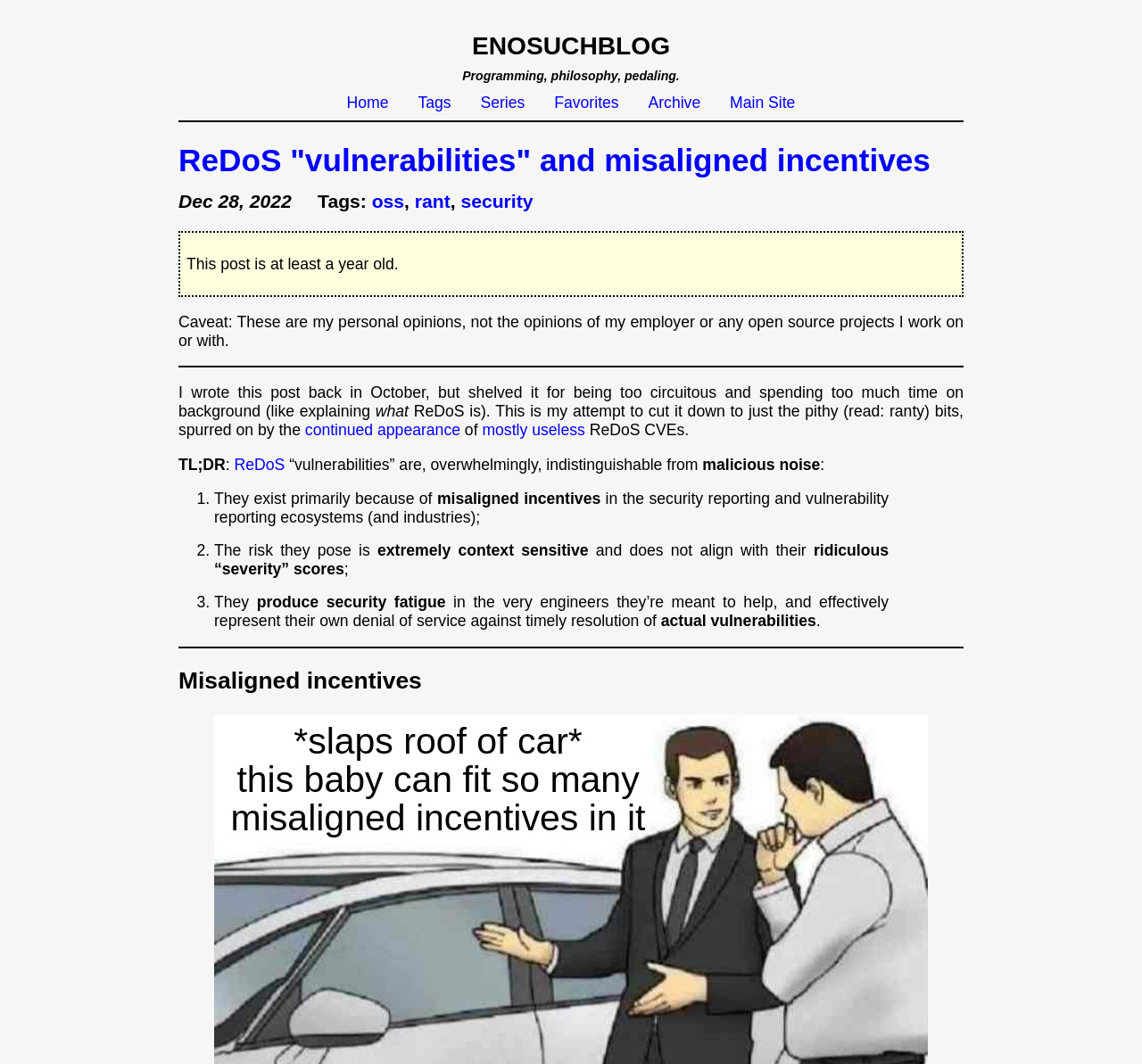Look at the image and give a detailed response to the following question: What is the date of the post?

The date of the post can be found in the heading element below the title, which reads 'Dec 28, 2022'.